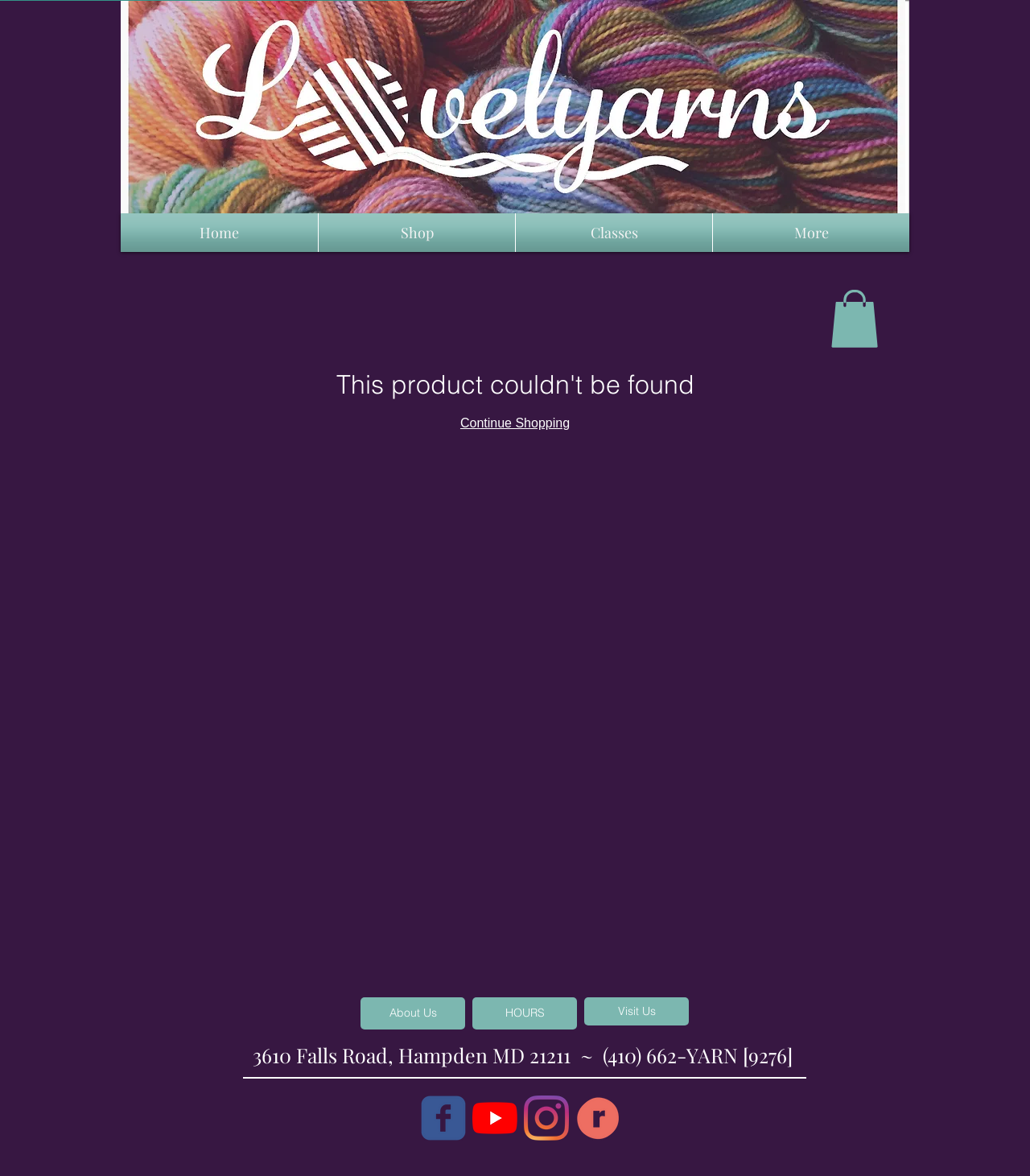Describe the webpage meticulously, covering all significant aspects.

This webpage is a product page on the lovelyarns website. At the top, there is a main section that spans the entire width of the page, taking up about 62% of the page's height. Within this section, there is a "Continue Shopping" link located roughly in the middle, and a button with an image on the right side.

Above the main section, there is a navigation bar that stretches across the page, containing links to "Home", "Shop", "Classes", and "More". Below the navigation bar, there is a section with links to "About Us", "HOURS", and "Visit Us", as well as an address and phone number.

At the very bottom of the page, there is a social media bar with links to Facebook, YouTube, Instagram, and another unspecified platform, each accompanied by an image.